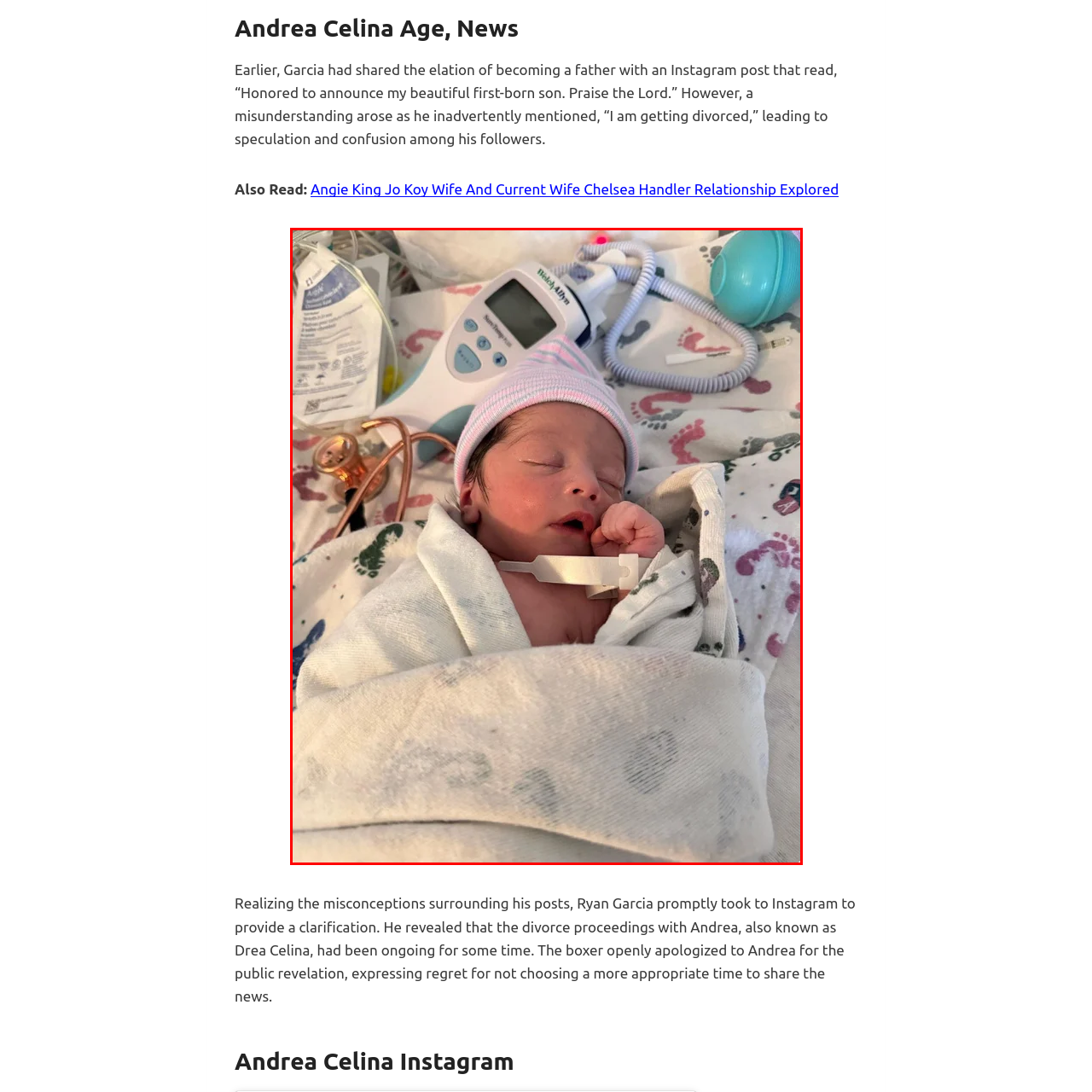What is surrounding the baby?
Look at the image inside the red bounding box and craft a detailed answer using the visual details you can see.

In the image, I observed that the baby is surrounded by various objects, and upon closer examination, I recognized that these objects are medical instruments, such as a small monitor, which suggests that the baby is receiving care in a hospital setting.